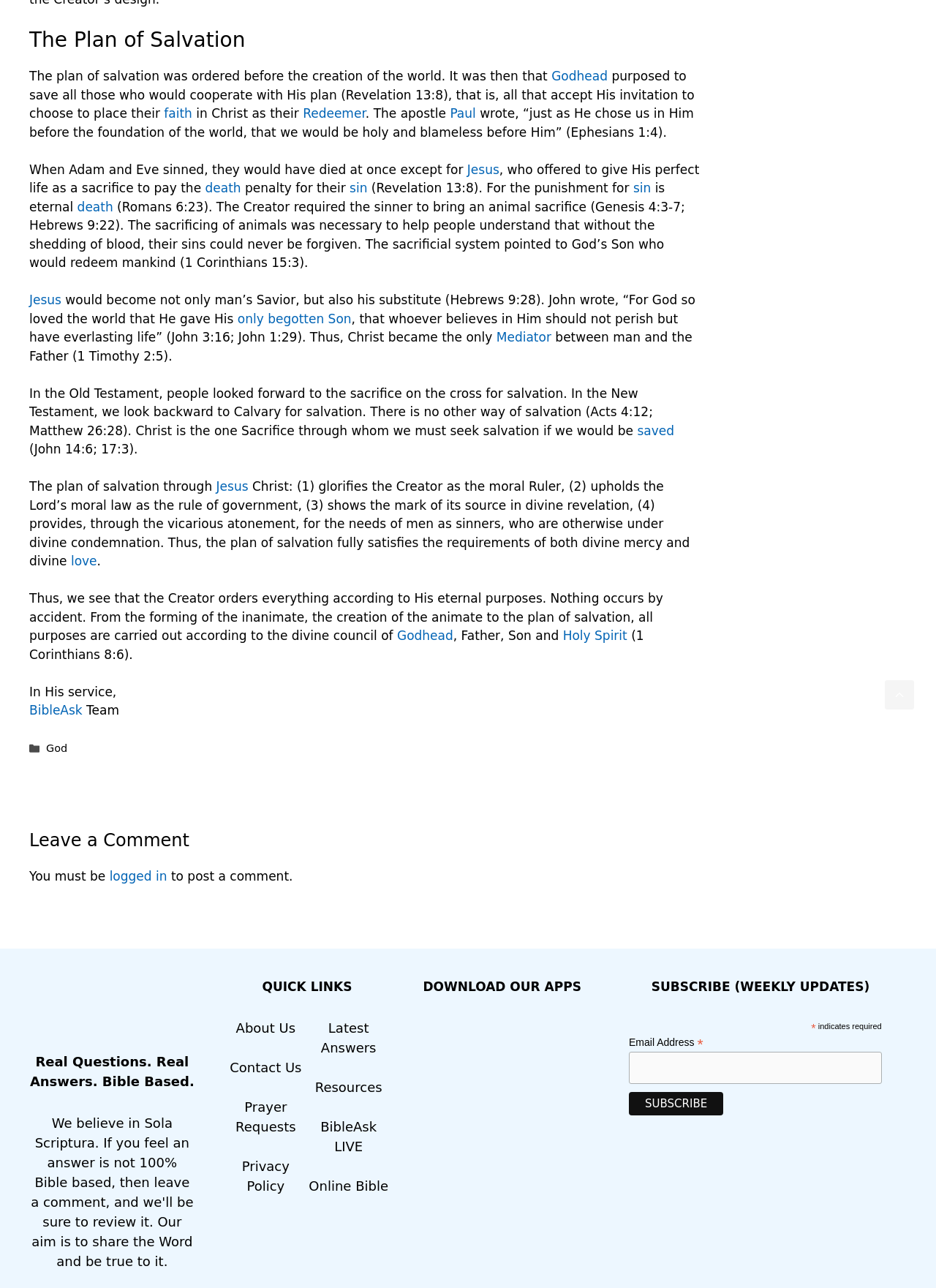By analyzing the image, answer the following question with a detailed response: What is the plan of salvation?

The plan of salvation is described in the webpage as the plan ordered by God before the creation of the world, where Jesus Christ becomes the only Mediator between man and the Father, and through His sacrifice, people can be saved.